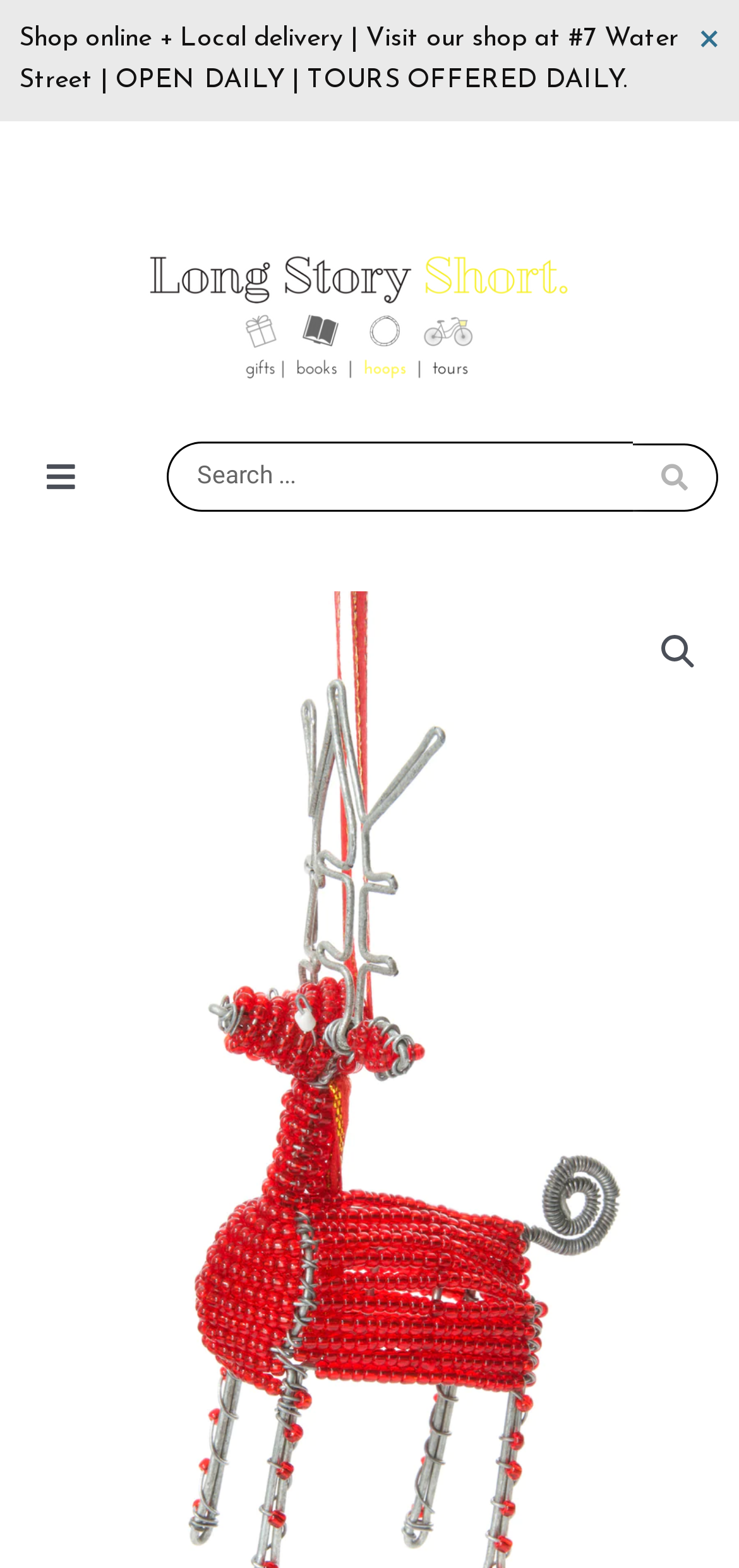Create a detailed narrative of the webpage’s visual and textual elements.

The webpage is about a Kenyan Red Beaded Wire Holiday Reindeer Ornament, as indicated by the title. At the top of the page, there is an alert box that spans almost the entire width of the page, containing a message about shopping online, local delivery, and visiting a physical shop. The alert box has a dismiss button at the top right corner.

Below the alert box, there is a search bar that occupies about three-quarters of the page width, with a search input field and a submit button. To the right of the search bar, there is a magnifying glass icon, which is a link.

The rest of the page content is not described in the provided accessibility tree, but the top section is dominated by the alert box and the search bar.